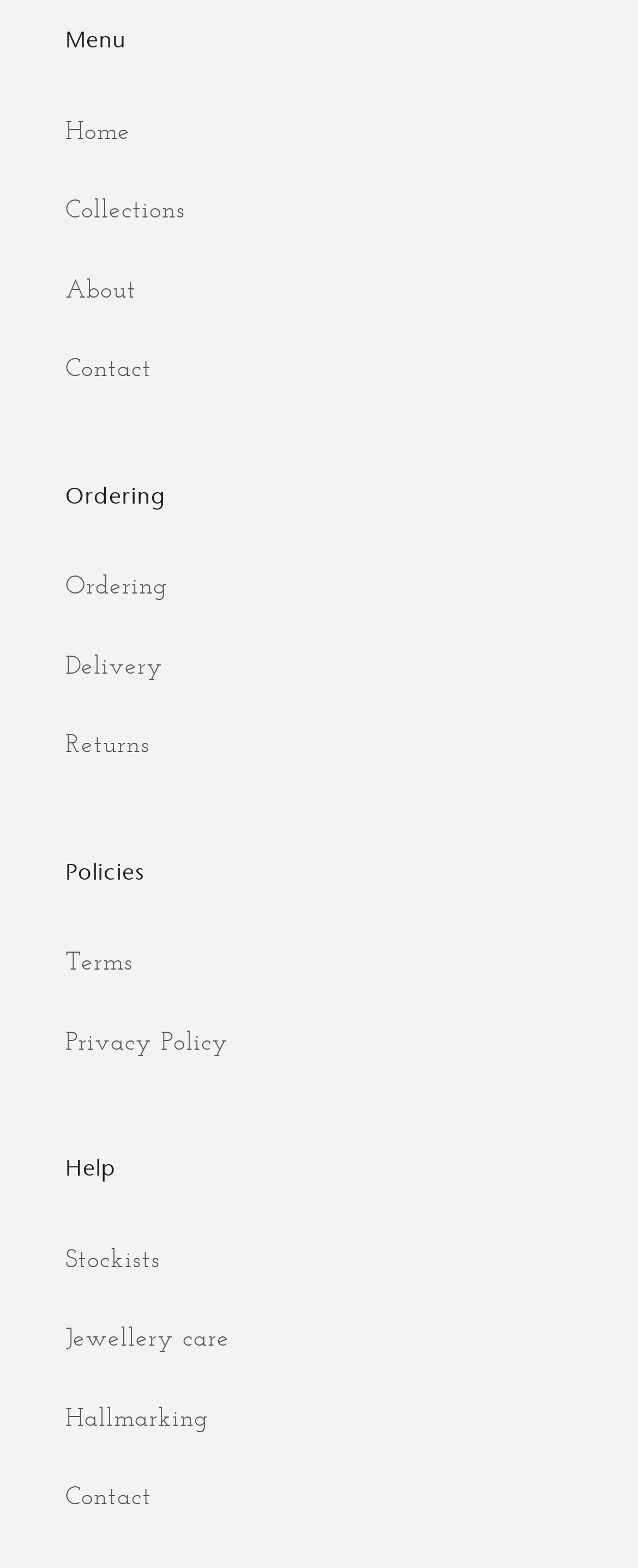What is the last link in the 'Help' category?
Based on the image content, provide your answer in one word or a short phrase.

Contact